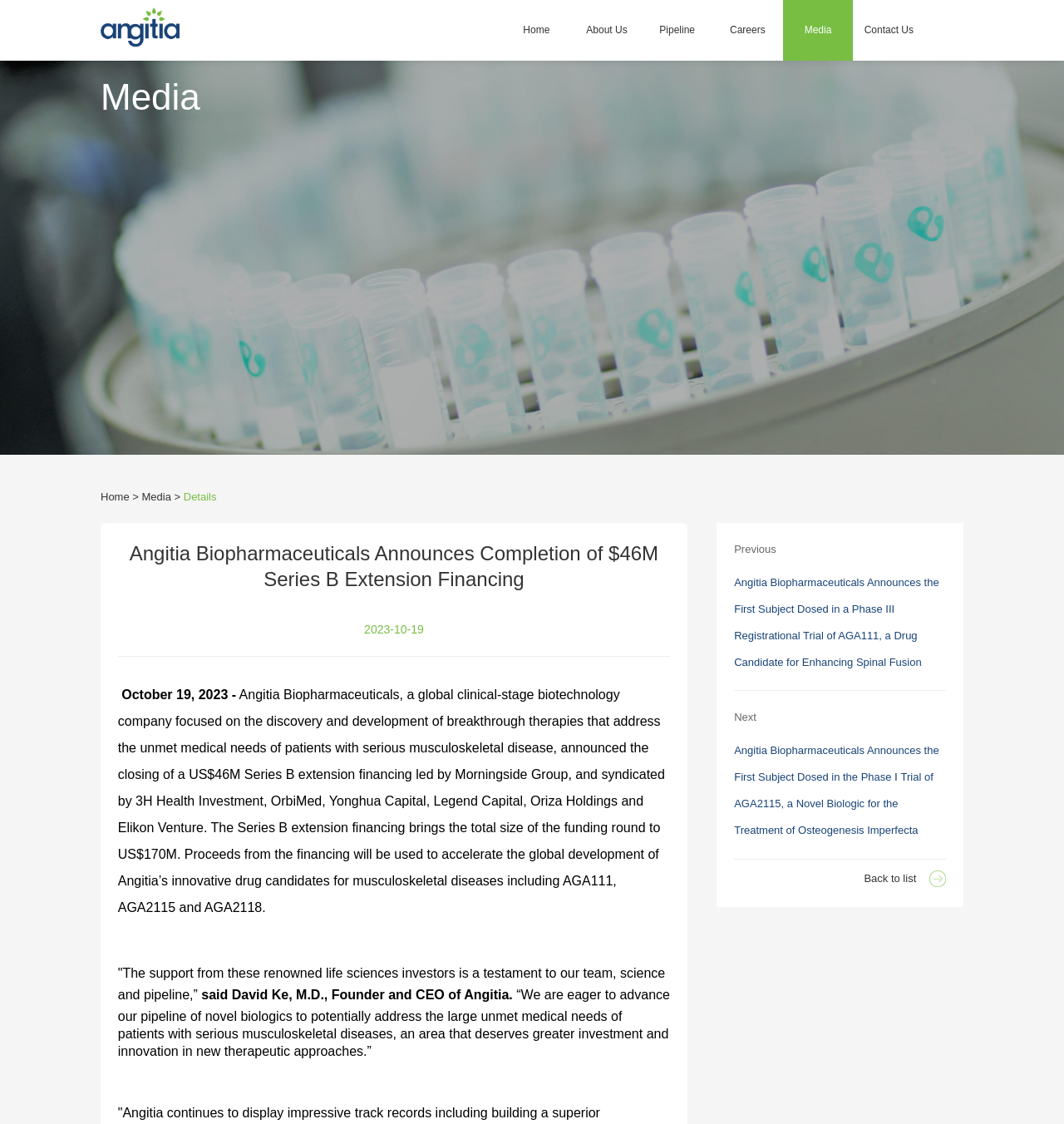Determine the bounding box coordinates for the clickable element required to fulfill the instruction: "Go to the previous news". Provide the coordinates as four float numbers between 0 and 1, i.e., [left, top, right, bottom].

[0.69, 0.483, 0.73, 0.494]